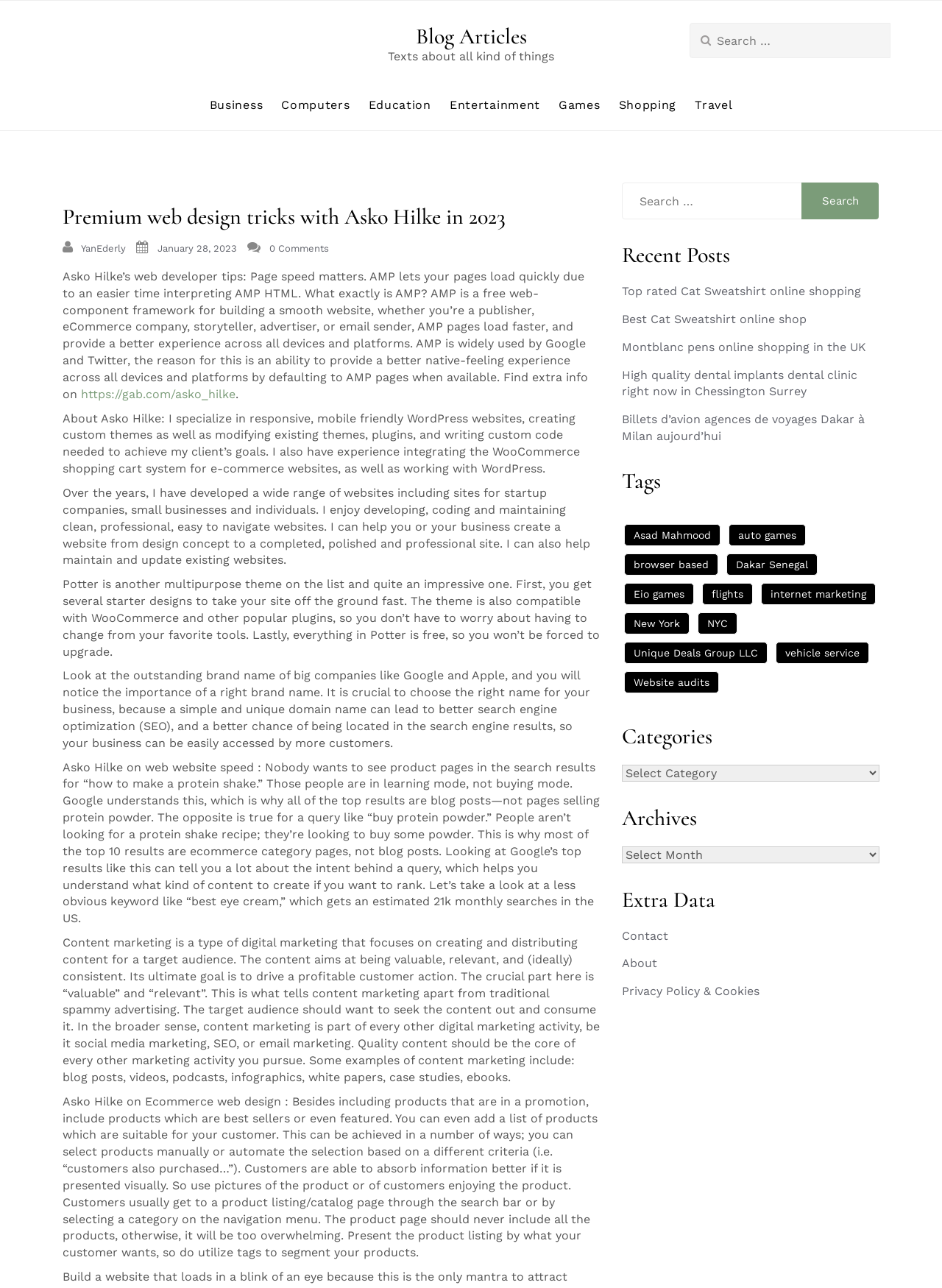What type of content is available on this blog?
Offer a detailed and full explanation in response to the question.

The blog appears to feature articles and tips on various aspects of web design, including page speed, AMP, content marketing, and ecommerce web design, as well as personal experiences and opinions of the author.